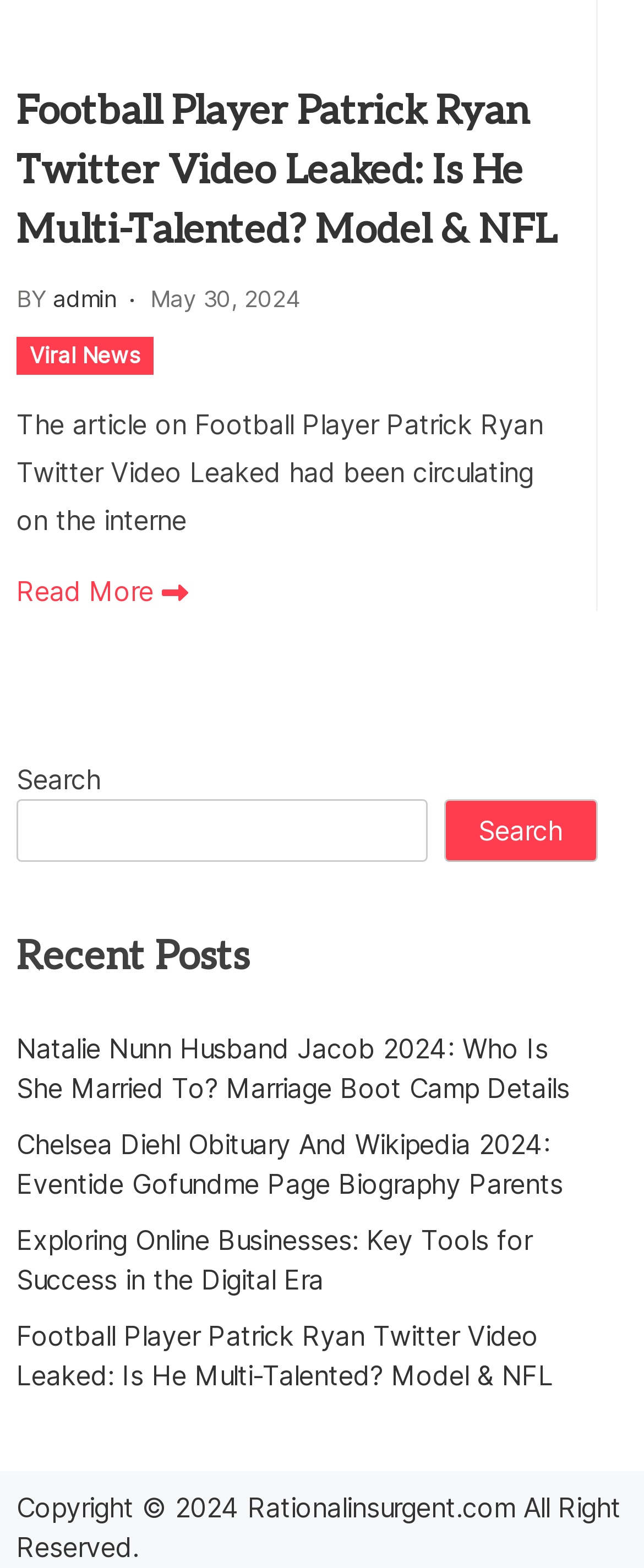Respond to the following query with just one word or a short phrase: 
What is the date of the article about Football Player Patrick Ryan?

May 30, 2024